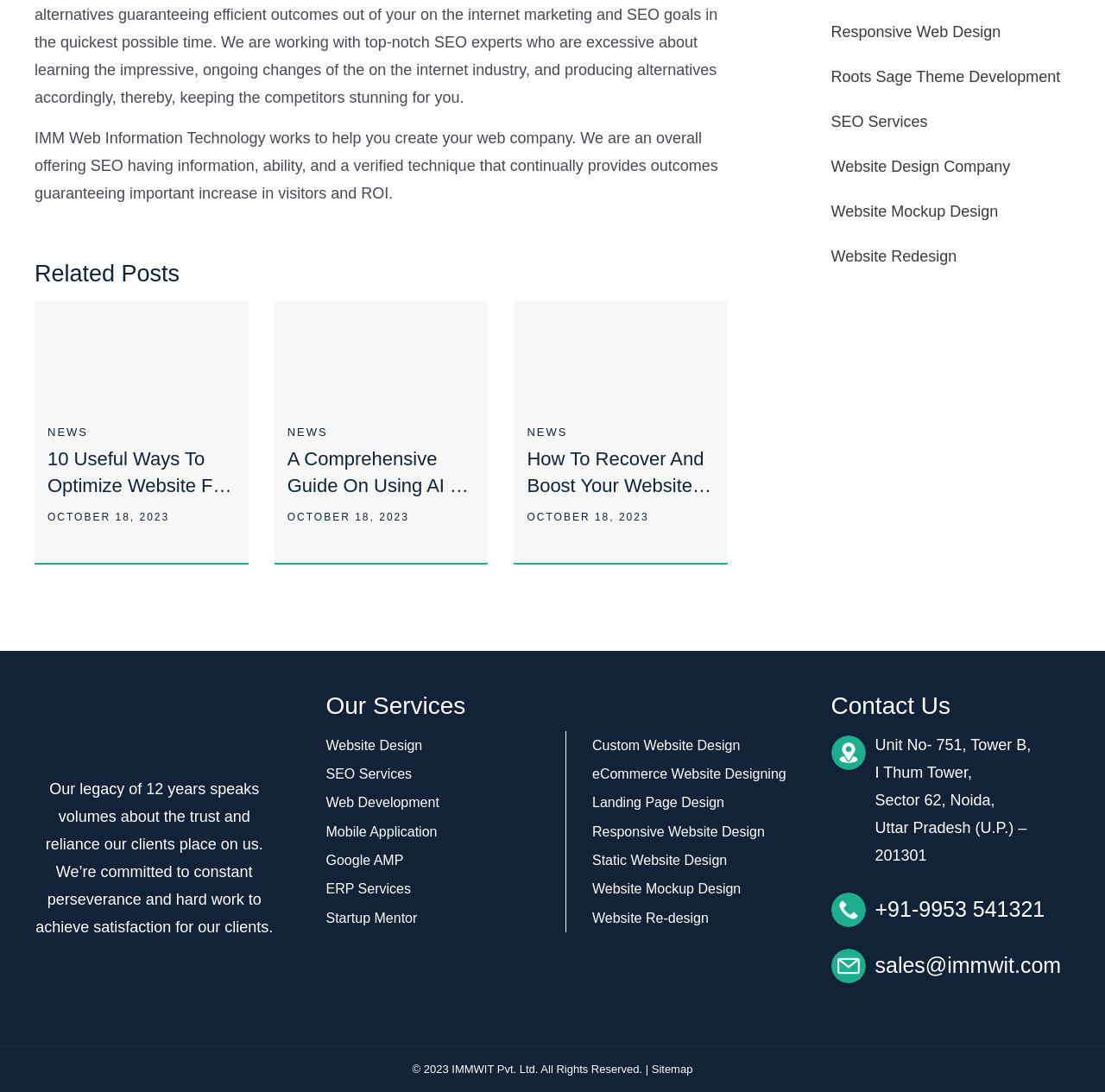Determine the bounding box of the UI component based on this description: "+91-9953 541321". The bounding box coordinates should be four float values between 0 and 1, i.e., [left, top, right, bottom].

[0.792, 0.821, 0.945, 0.843]